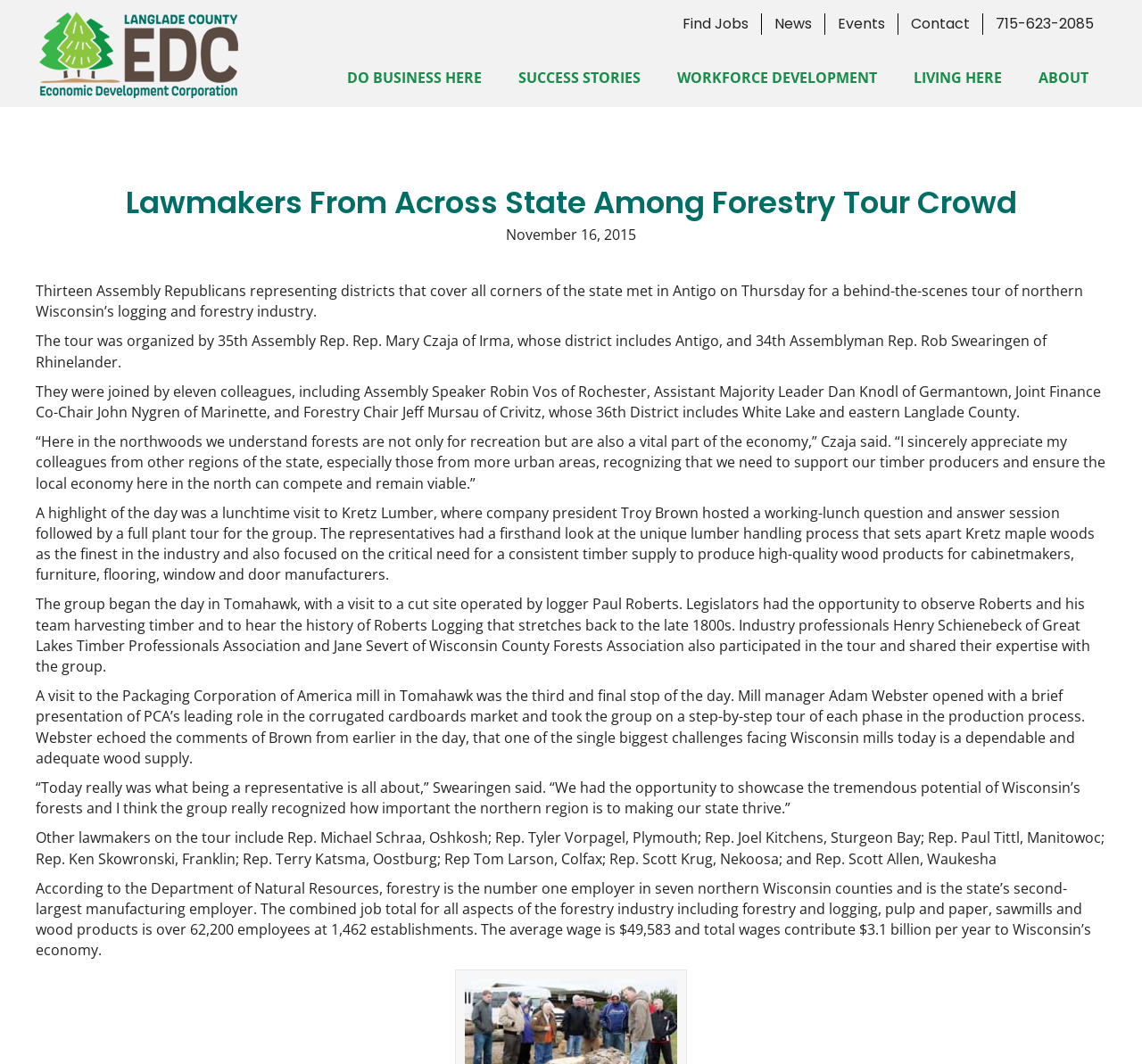Please find the top heading of the webpage and generate its text.

Lawmakers From Across State Among Forestry Tour Crowd